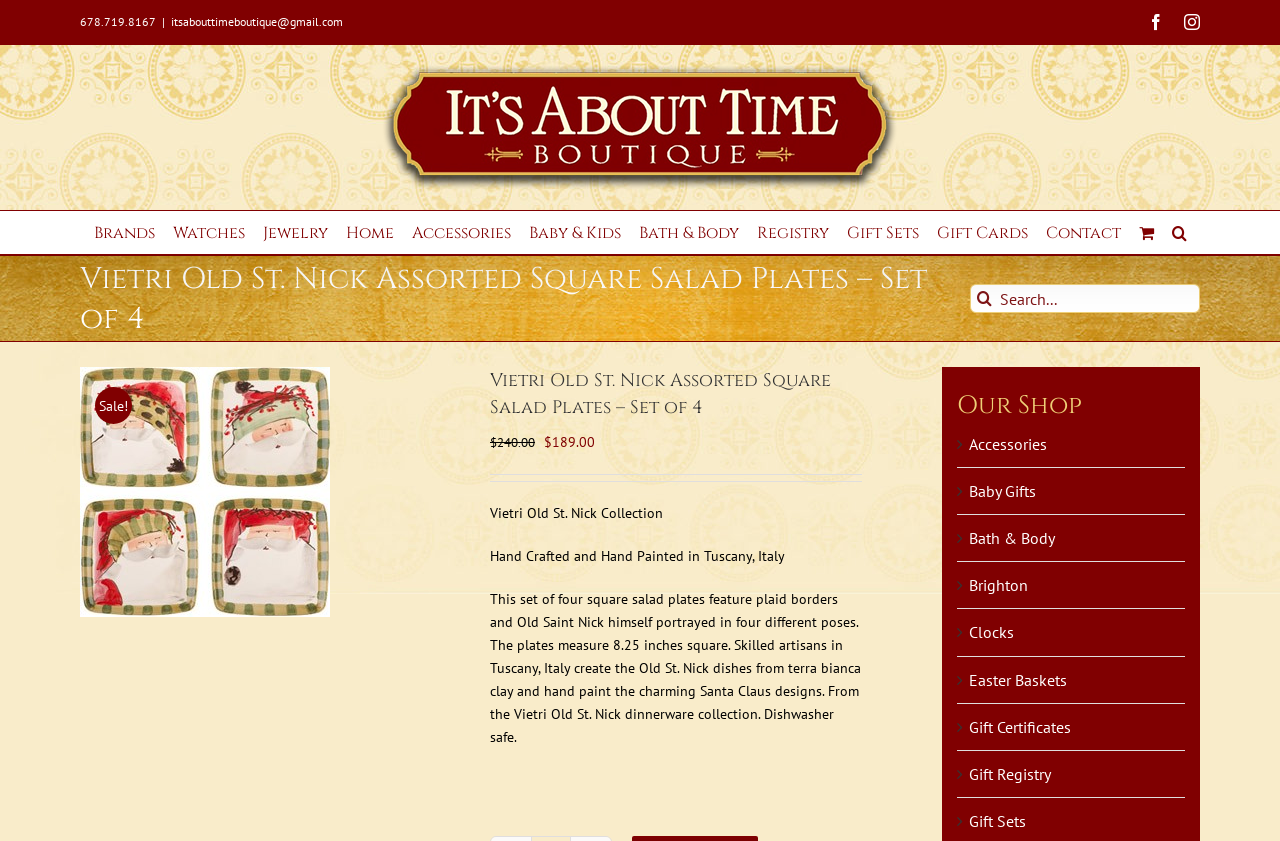Kindly provide the bounding box coordinates of the section you need to click on to fulfill the given instruction: "Call the store".

[0.062, 0.017, 0.122, 0.034]